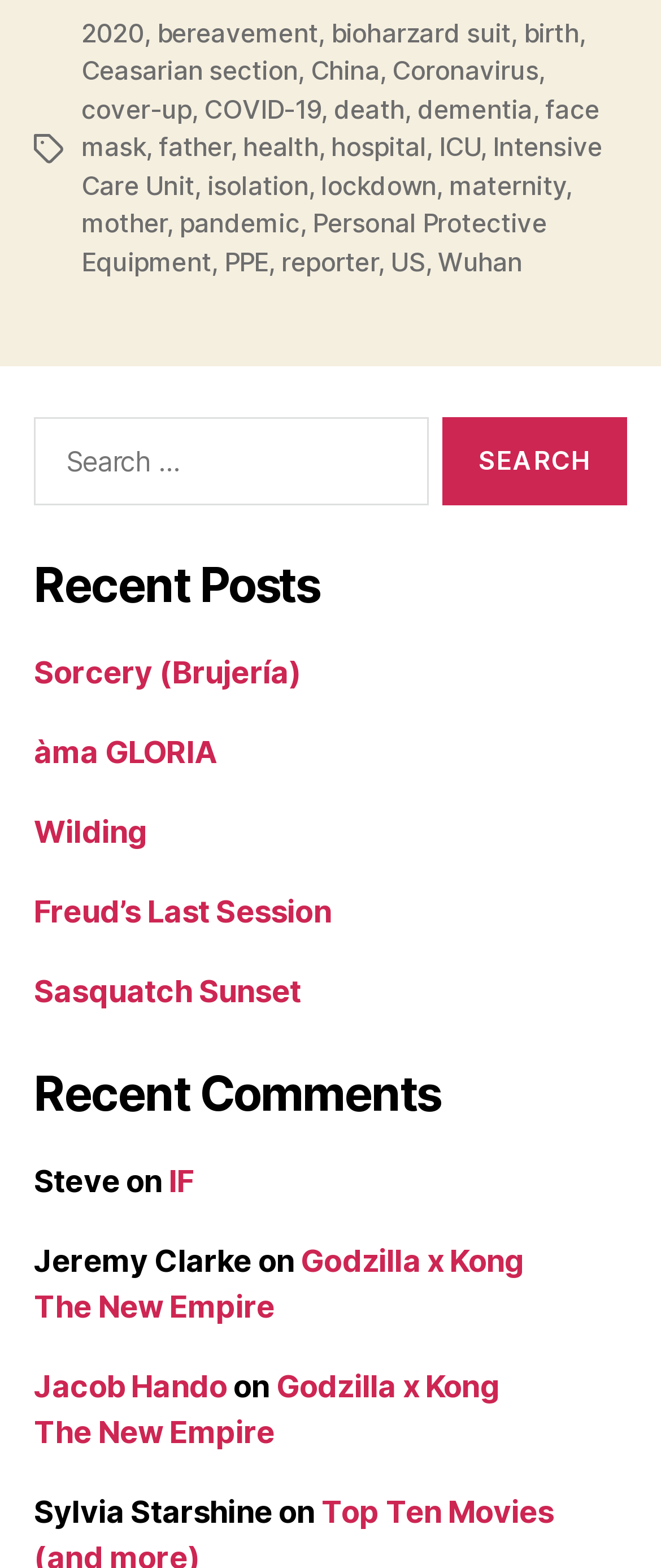What is the function of the 'Search' button?
Refer to the image and provide a one-word or short phrase answer.

To submit search query